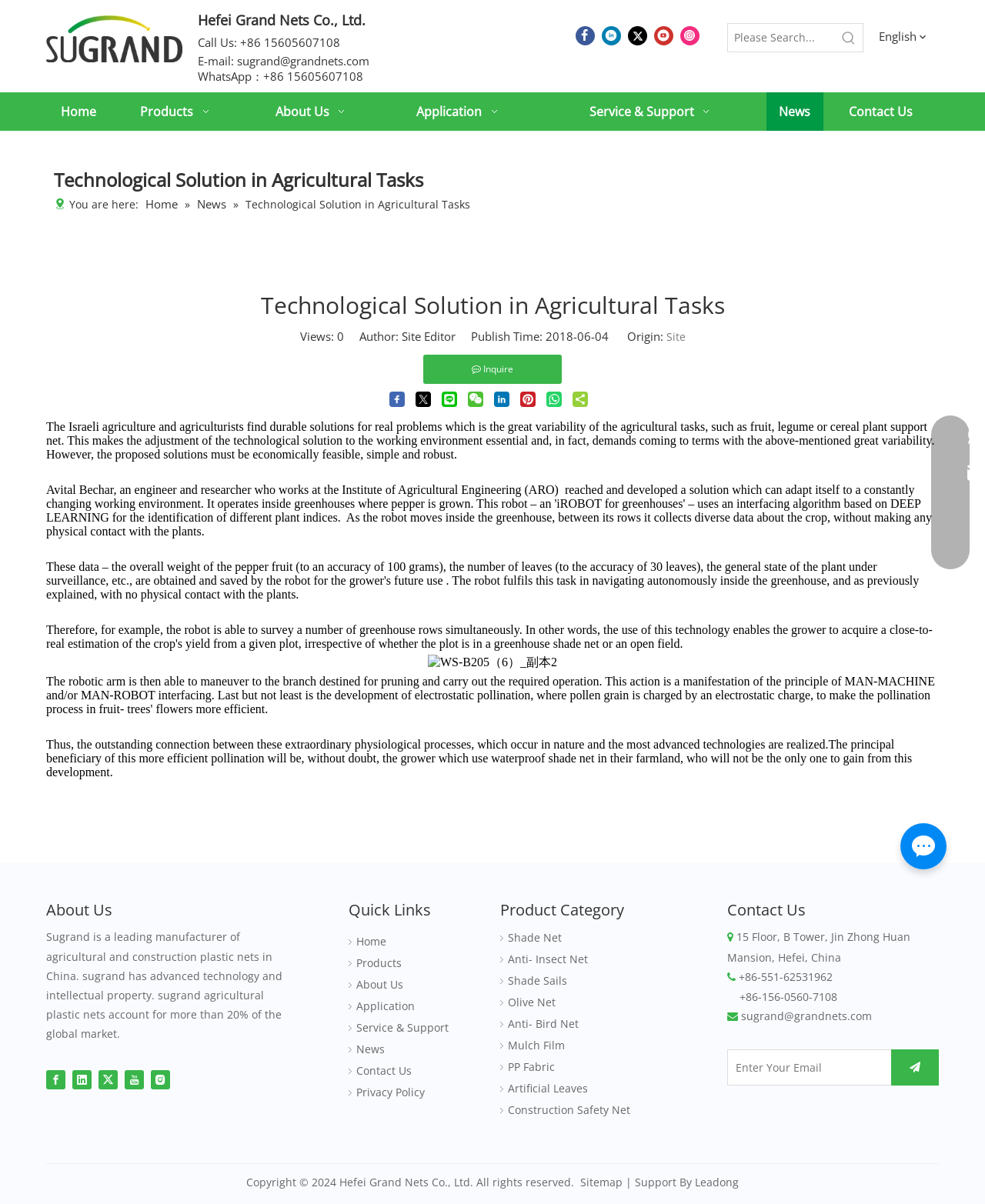Locate the bounding box coordinates of the clickable region to complete the following instruction: "Search for something."

[0.739, 0.02, 0.847, 0.043]